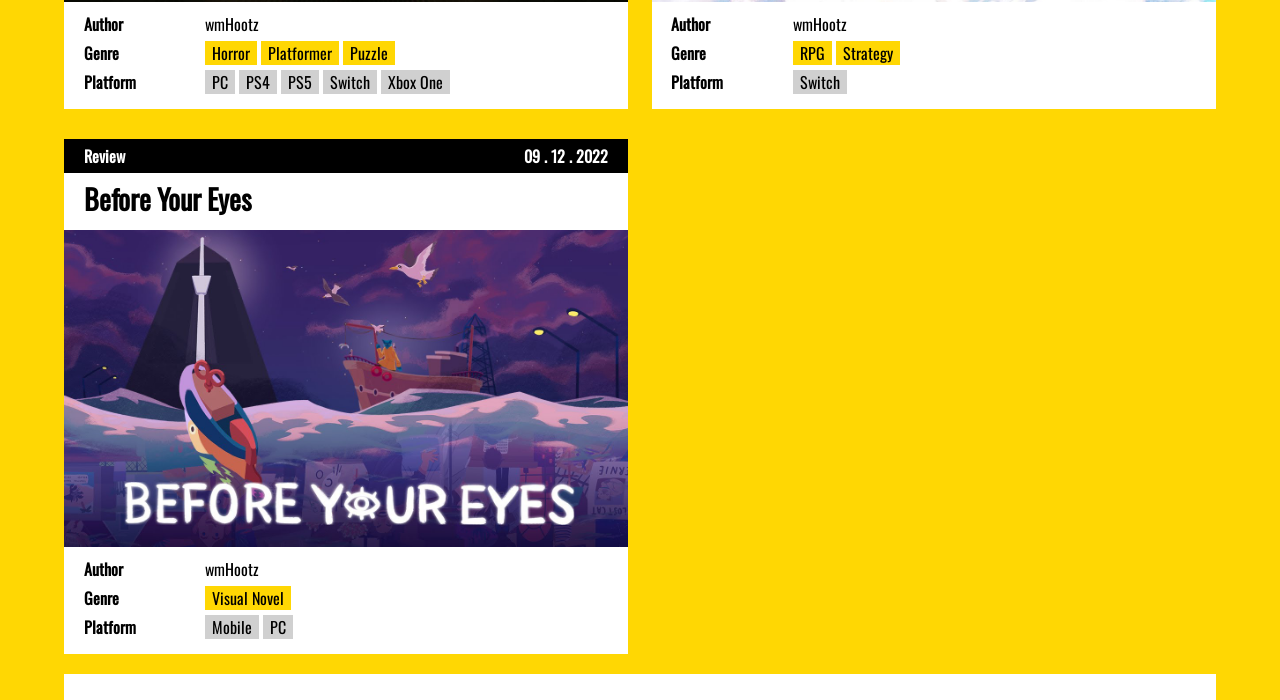Please look at the image and answer the question with a detailed explanation: How many games are listed on this webpage?

I found multiple links with game names, including 'Before Your Eyes', and multiple sections with author, genre, and platform information, which suggests that there are at least two games listed on this webpage.